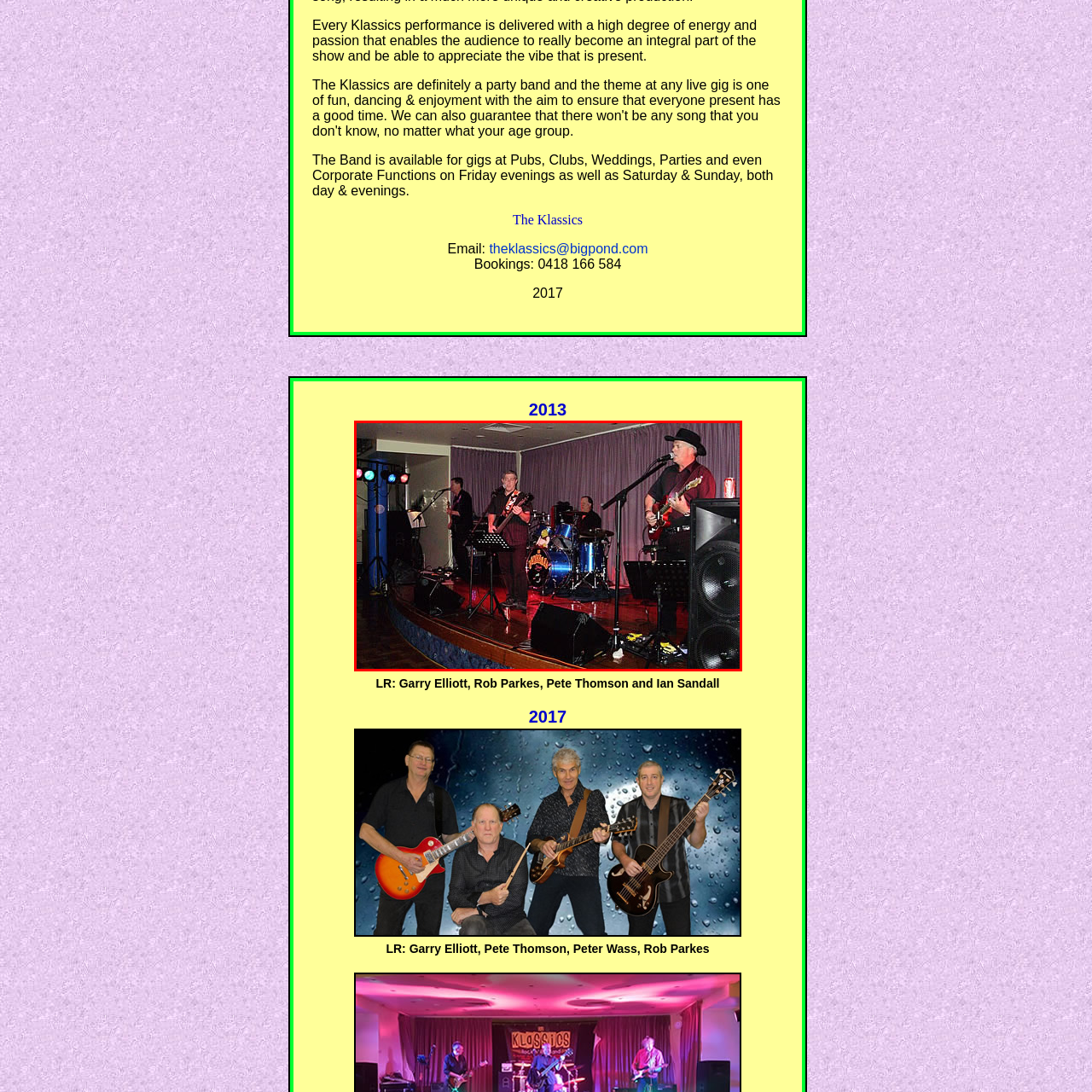Offer an in-depth description of the scene contained in the red rectangle.

The image captures a vibrant performance by the band "The Klassics" in 2013, showcasing their energetic and engaging stage presence. The band members are seen passionately playing their instruments, which include guitars and drums, while dressed in coordinated black outfits. The scene is set on a brightly lit stage adorned with colorful lights, creating an atmosphere filled with excitement and rhythm. The backdrop features purple drapes that enhance the lively ambiance. This performance reflects the band's commitment to delivering high-energy entertainment, encouraging the audience to become part of the experience as they enjoy the music.